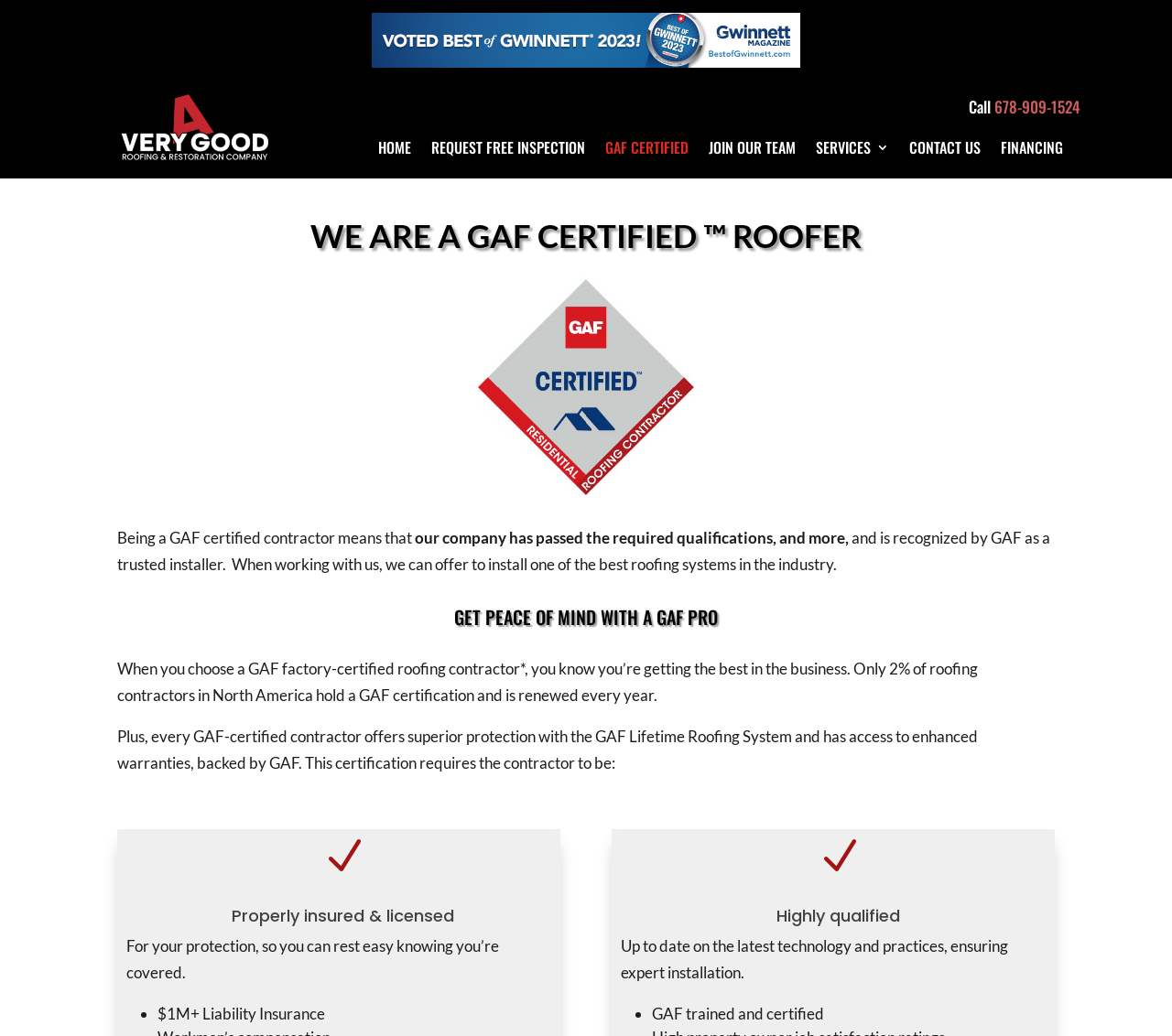Determine the bounding box coordinates of the clickable region to follow the instruction: "Click the 'REQUEST FREE INSPECTION' link".

[0.368, 0.136, 0.499, 0.155]